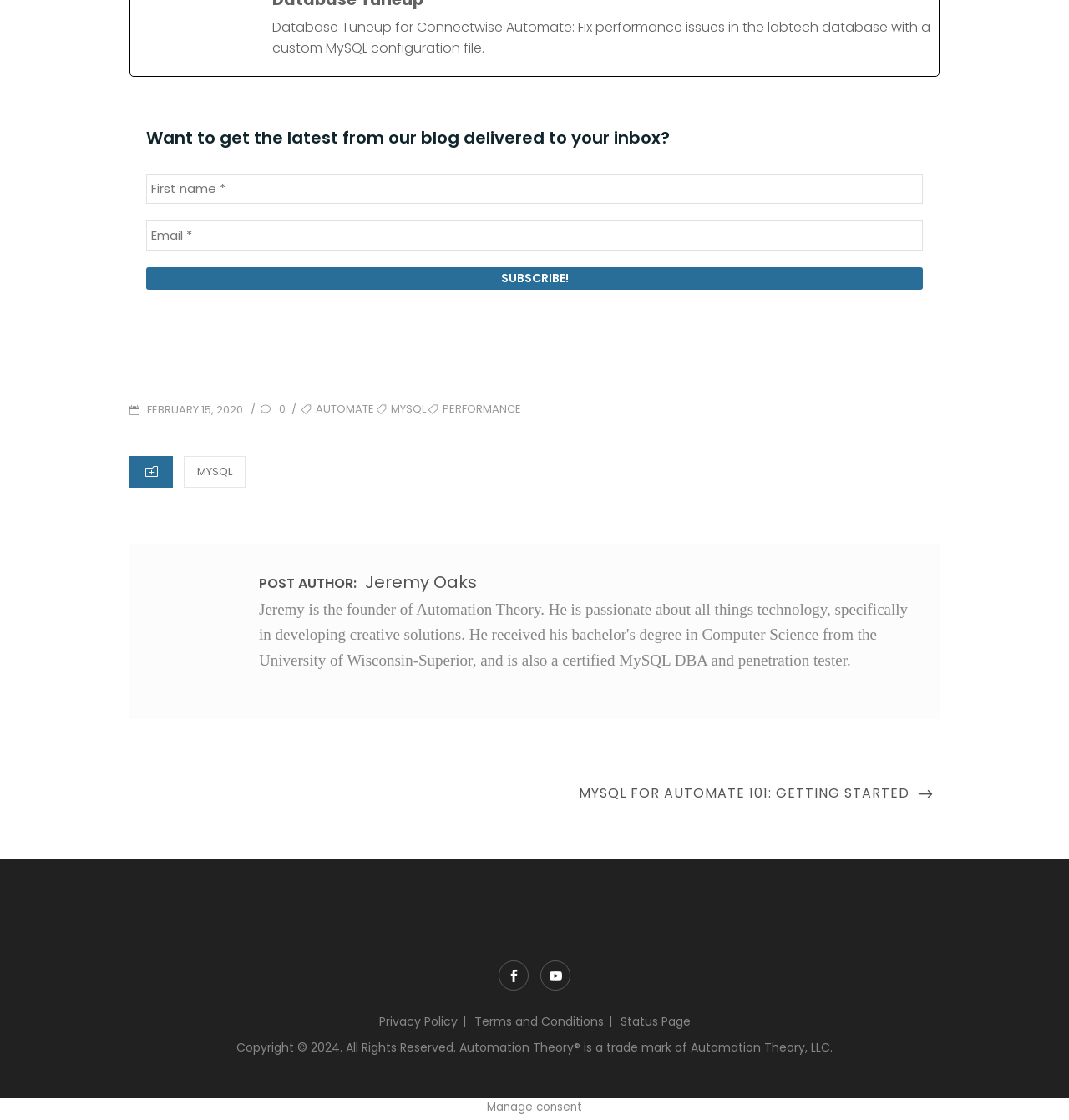What is the topic of the blog post?
Based on the image, provide a one-word or brief-phrase response.

Database Tuneup for Connectwise Automate